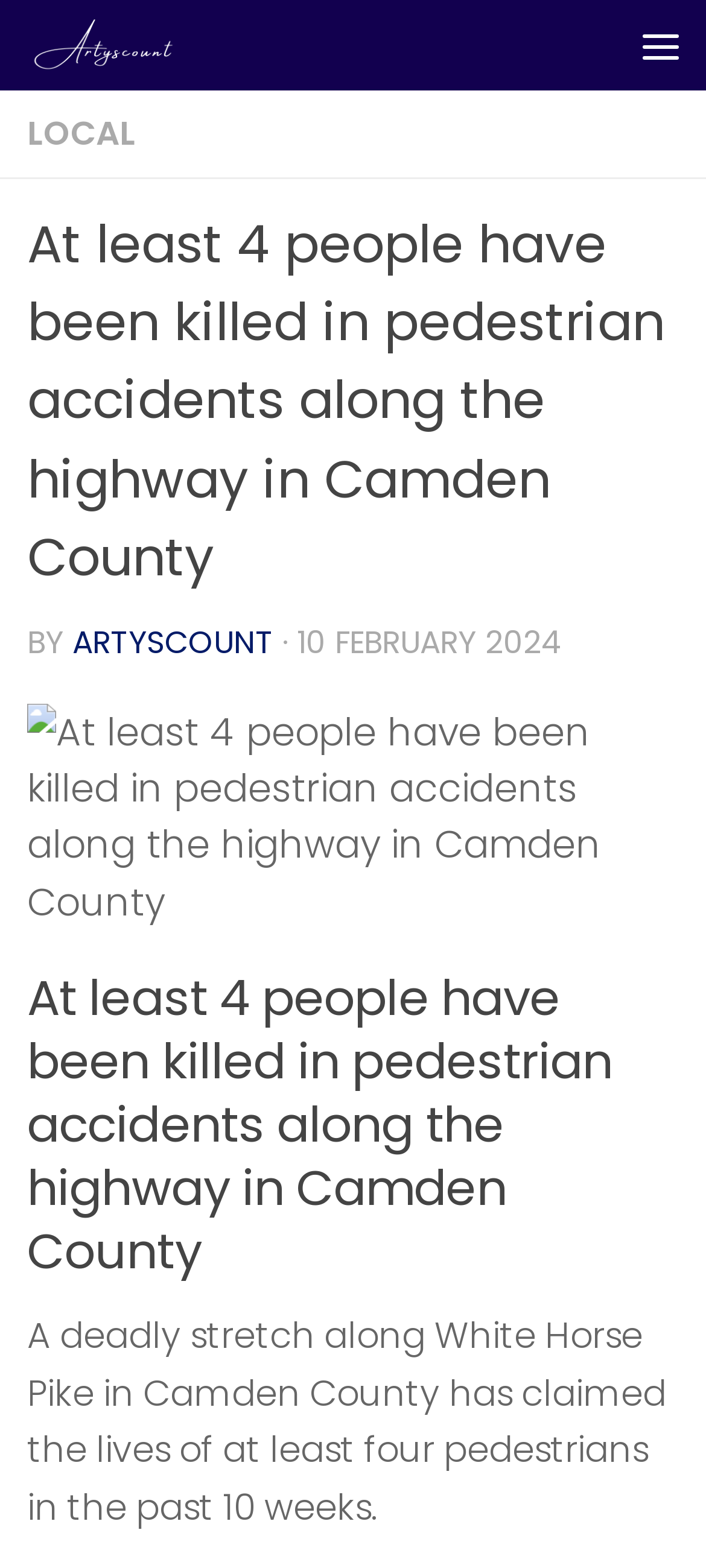Calculate the bounding box coordinates for the UI element based on the following description: "Skip to content". Ensure the coordinates are four float numbers between 0 and 1, i.e., [left, top, right, bottom].

[0.01, 0.005, 0.546, 0.074]